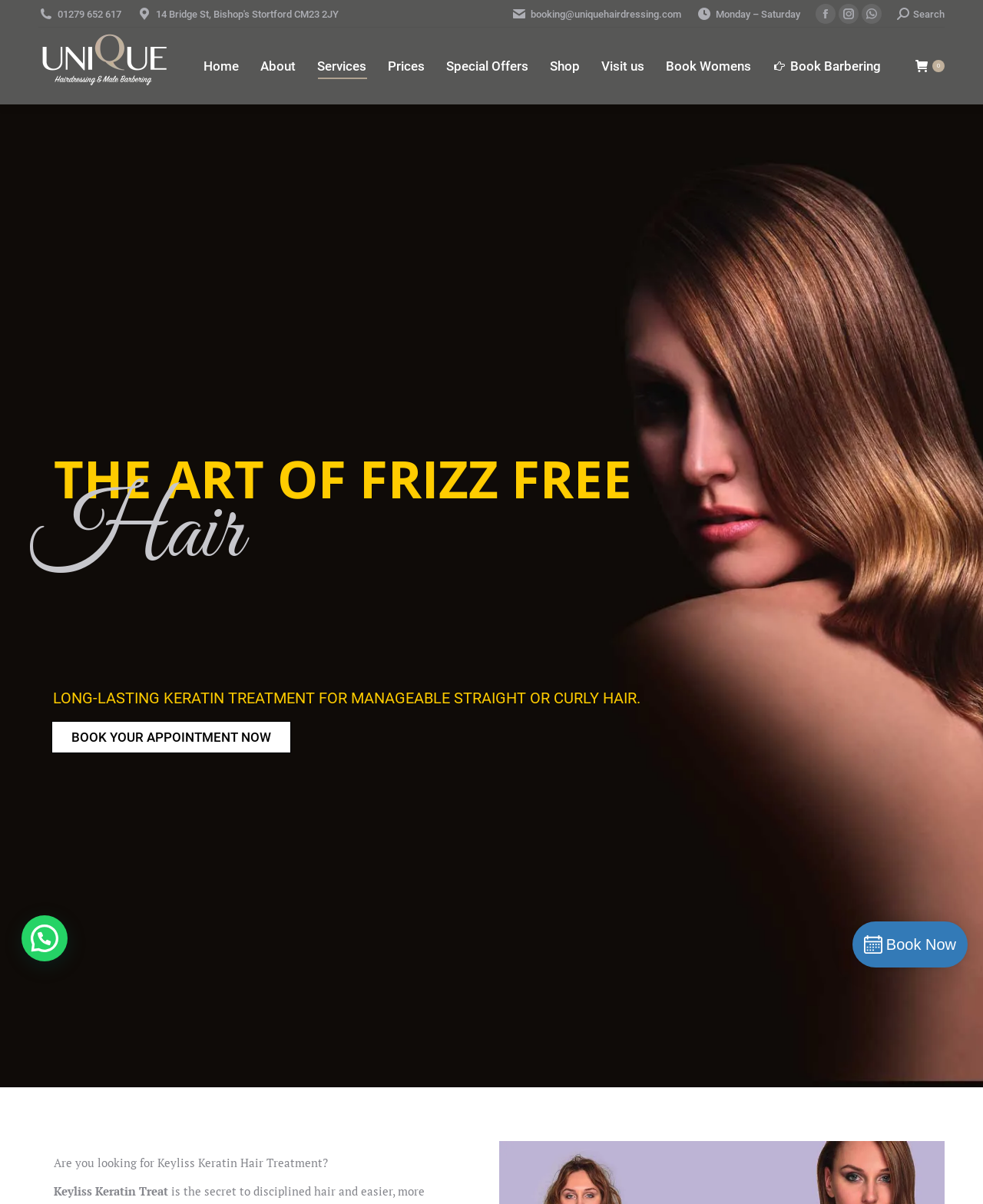Determine the bounding box for the UI element described here: "Decline".

None